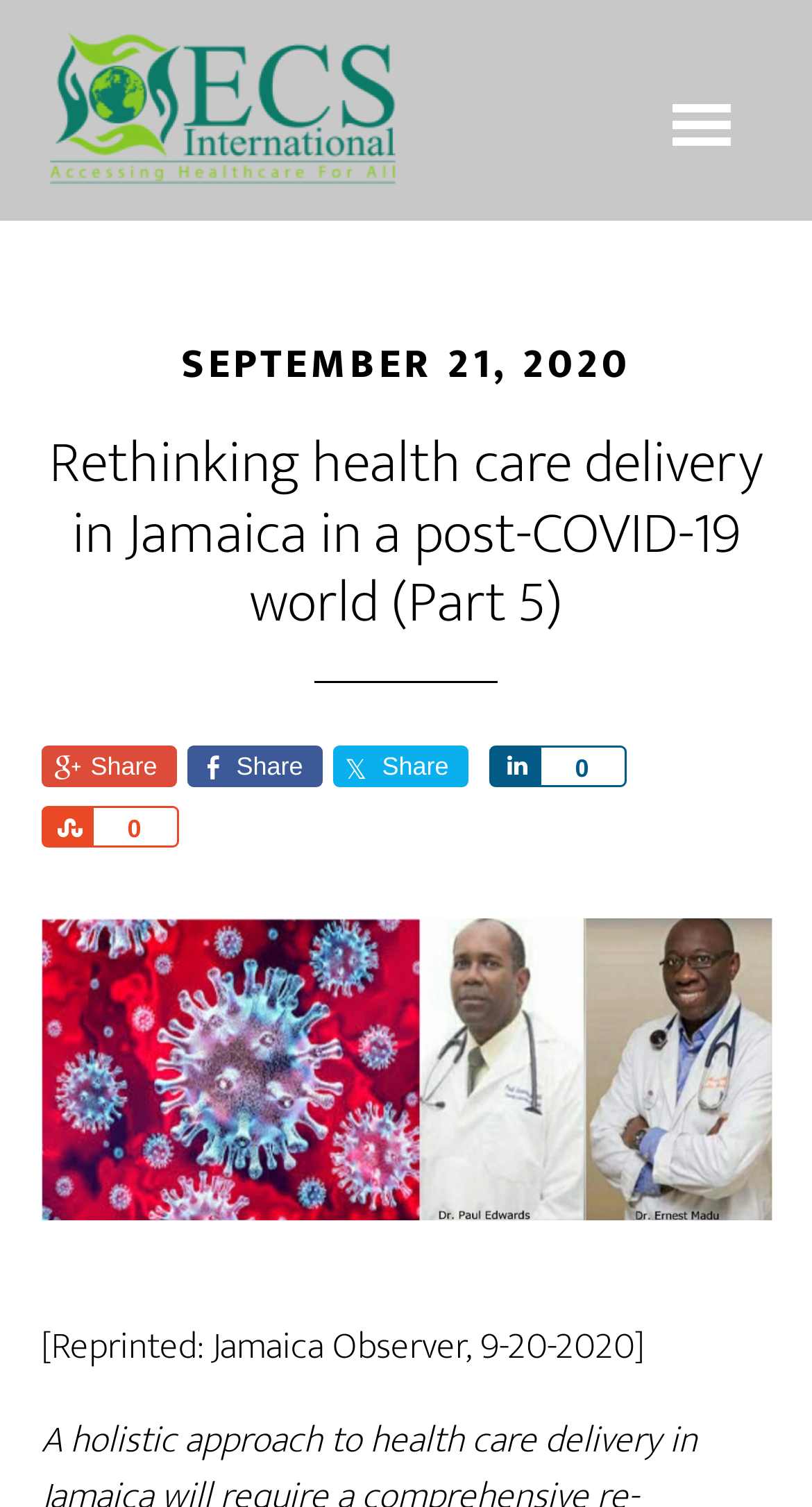Determine the bounding box coordinates (top-left x, top-left y, bottom-right x, bottom-right y) of the UI element described in the following text: Share

[0.05, 0.494, 0.217, 0.522]